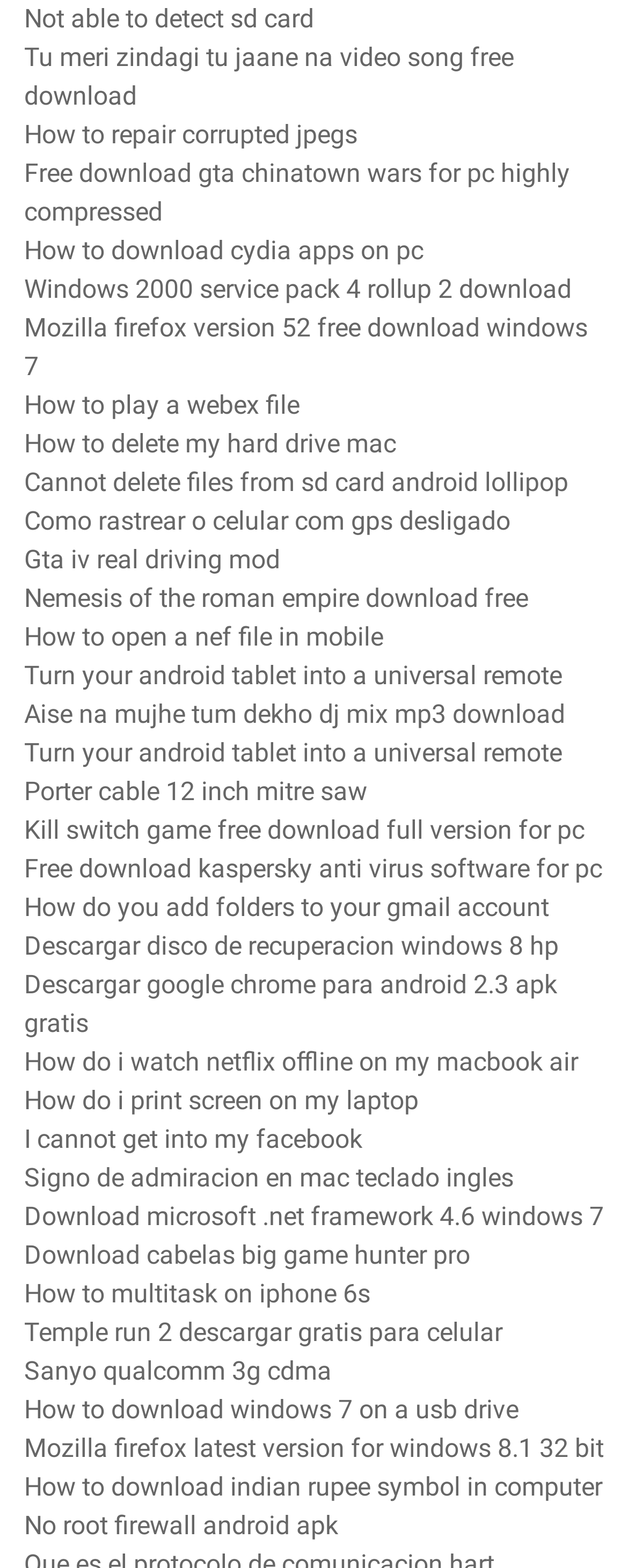Identify the bounding box coordinates for the UI element described as: "No root firewall android apk".

[0.038, 0.963, 0.538, 0.983]